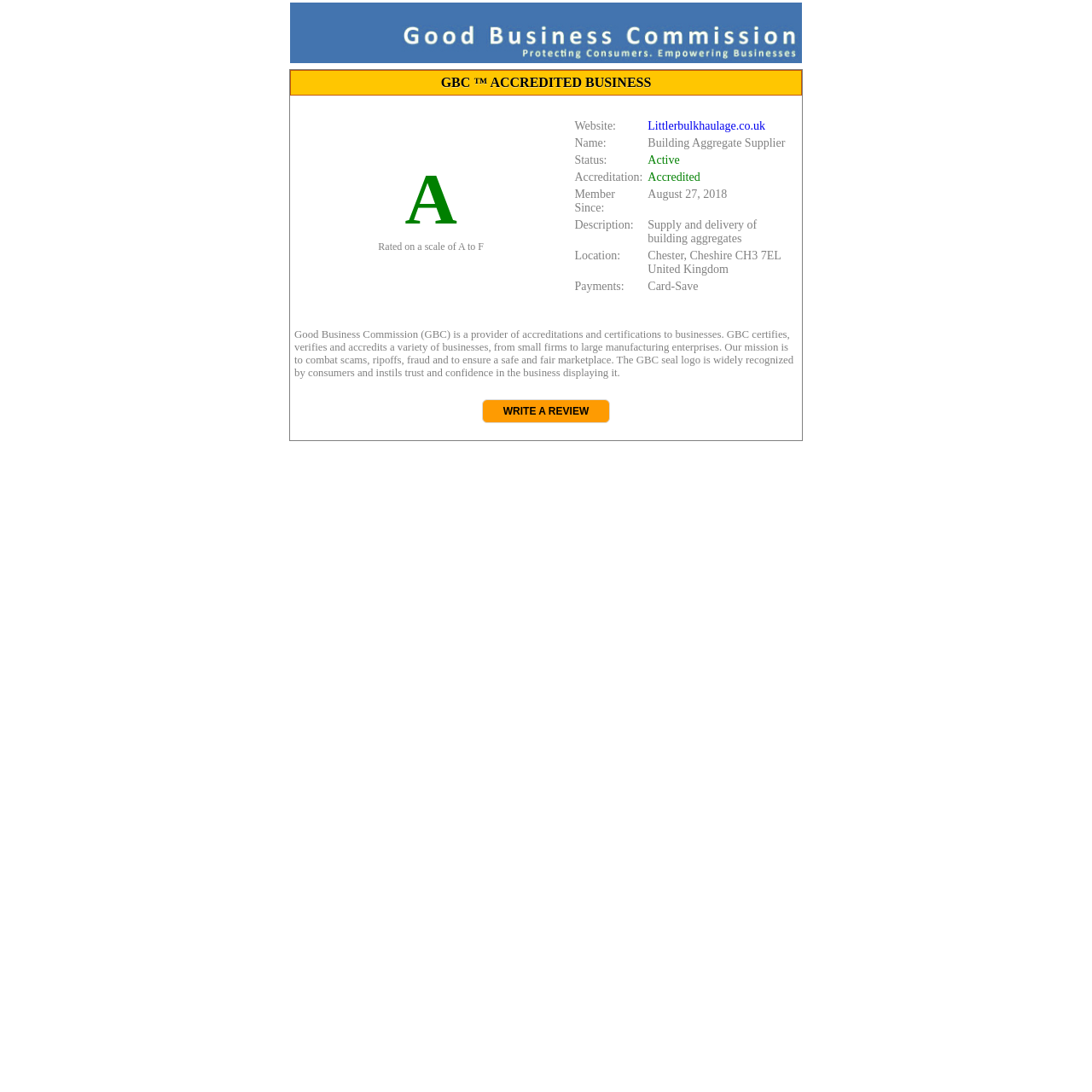Given the content of the image, can you provide a detailed answer to the question?
What is the location of Building Aggregate Supplier?

The location of Building Aggregate Supplier can be found in the table that lists the company's details. The table has a row with the label 'Location:' and the value 'Chester, Cheshire CH3 7EL United Kingdom'.